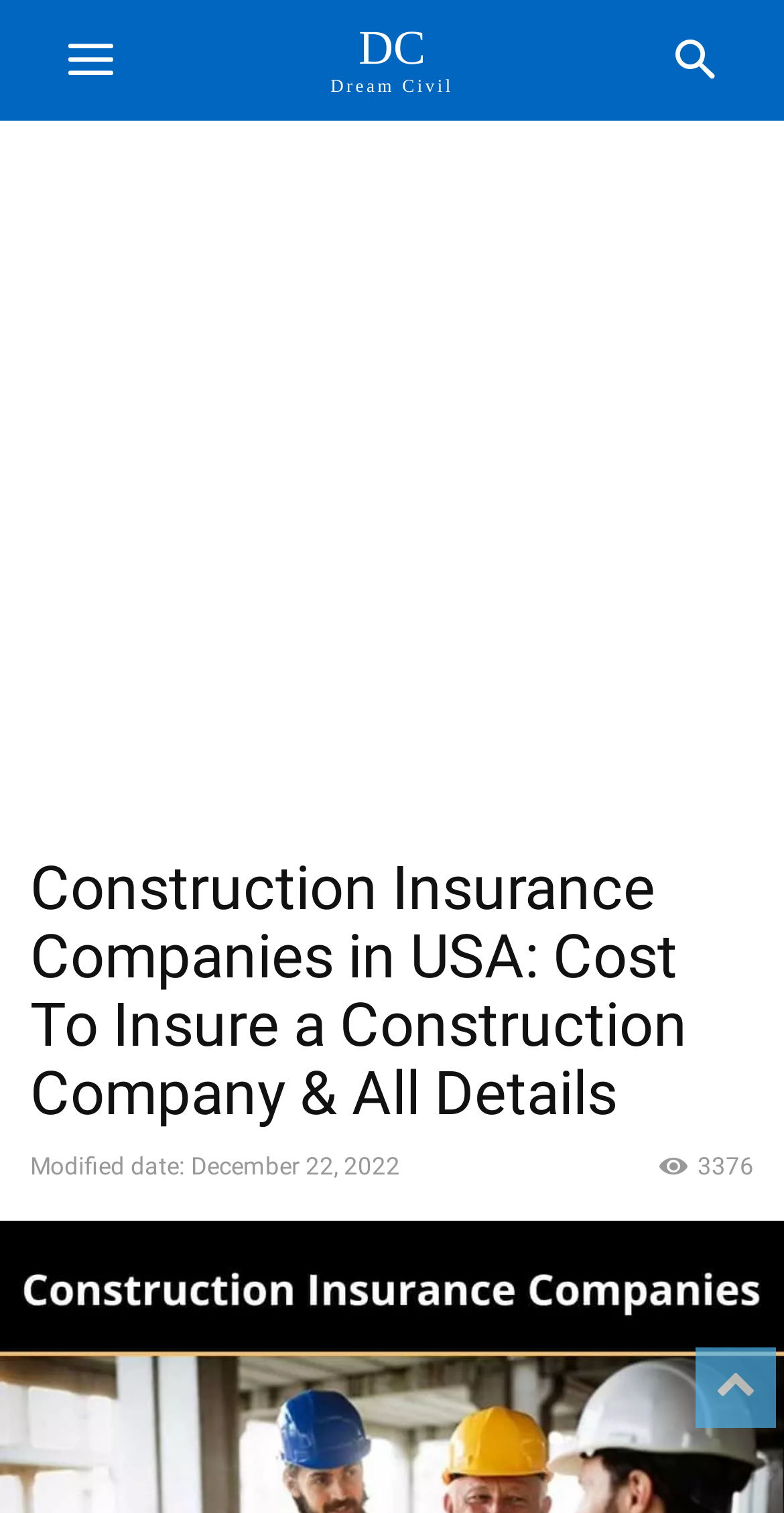What is the position of the heading element?
Please answer the question with as much detail and depth as you can.

I found the answer by looking at the bounding box coordinates of the heading element, which are [0.038, 0.565, 0.962, 0.746]. This indicates that the element is located at the top-middle of the webpage.